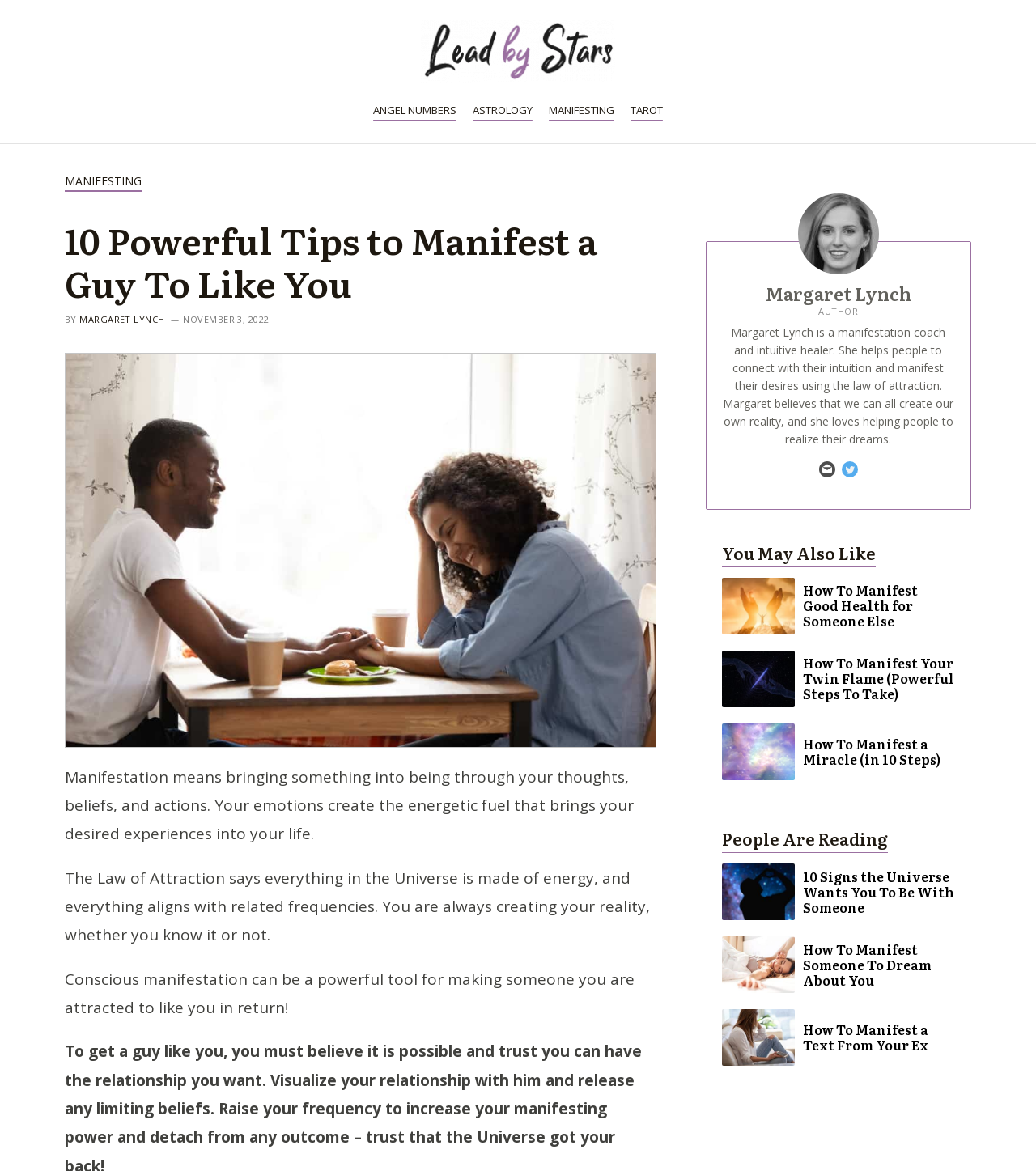Elaborate on the webpage's design and content in a detailed caption.

This webpage is about manifesting a guy to like you, with a focus on using the law of attraction to bring desired experiences into one's life. At the top of the page, there is a navigation menu with links to different sections of the website, including "ANGEL NUMBERS", "ASTROLOGY", "MANIFESTING", and "TAROT". 

Below the navigation menu, there is a header section with a title "10 Powerful Tips to Manifest a Guy To Like You" and a subtitle "BY MARGARET LYNCH NOVEMBER 3, 2022". To the right of the title, there is an image of the author, Margaret Lynch. 

The main content of the page is divided into three sections. The first section explains the concept of manifestation, stating that it is a powerful tool for making someone you are attracted to like you in return. The second section appears to be a brief introduction to the author, Margaret Lynch, who is a manifestation coach and intuitive healer. 

The third section is a list of related articles, with titles such as "How To Manifest Good Health for Someone Else", "How To Manifest Your Twin Flame", and "How To Manifest a Miracle". Each article has a corresponding image and a brief summary. 

At the bottom of the page, there is another section titled "People Are Reading", which lists more related articles, including "Signs The Universe Wants You To Be With Someone" and "How To Manifest Someone To Dream About You".